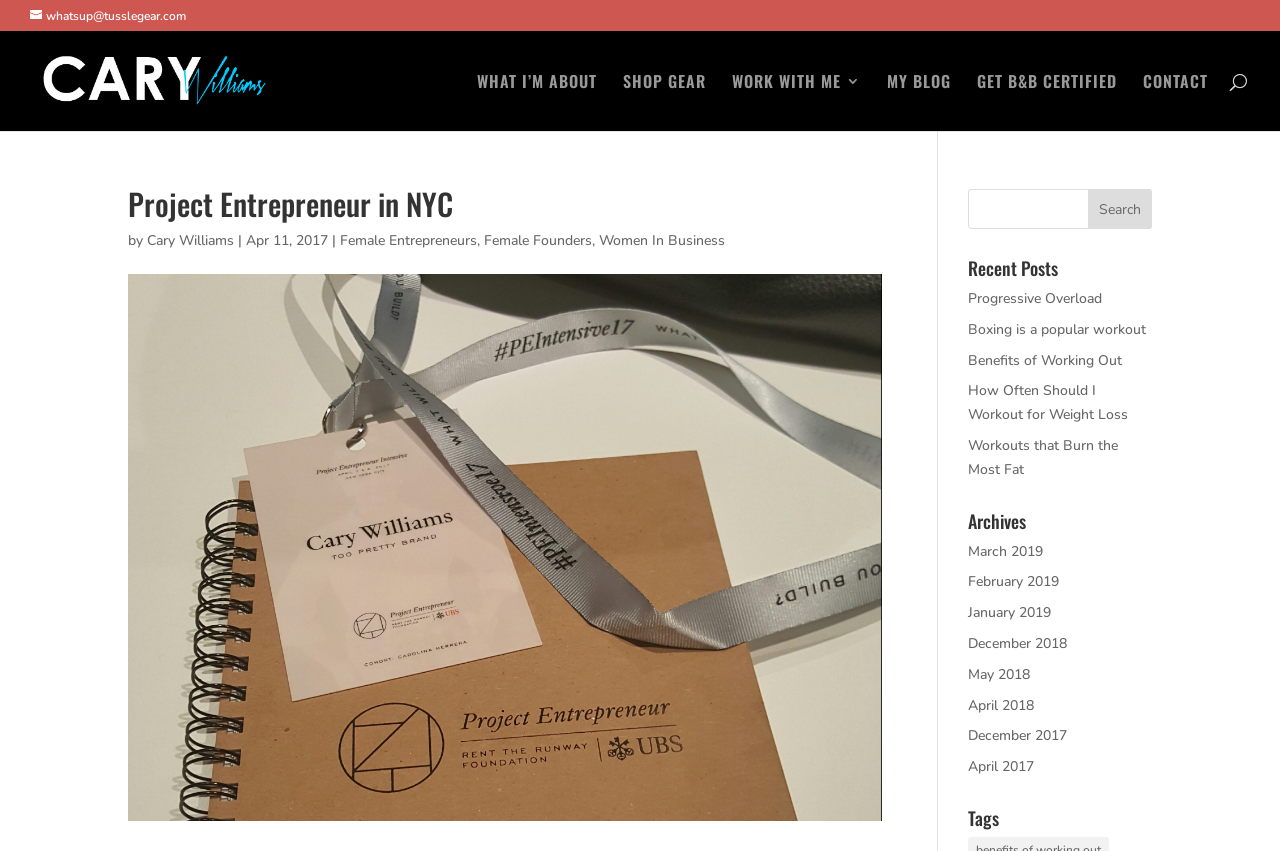Please determine the bounding box coordinates of the element's region to click in order to carry out the following instruction: "Contact Cary Williams". The coordinates should be four float numbers between 0 and 1, i.e., [left, top, right, bottom].

[0.893, 0.087, 0.944, 0.154]